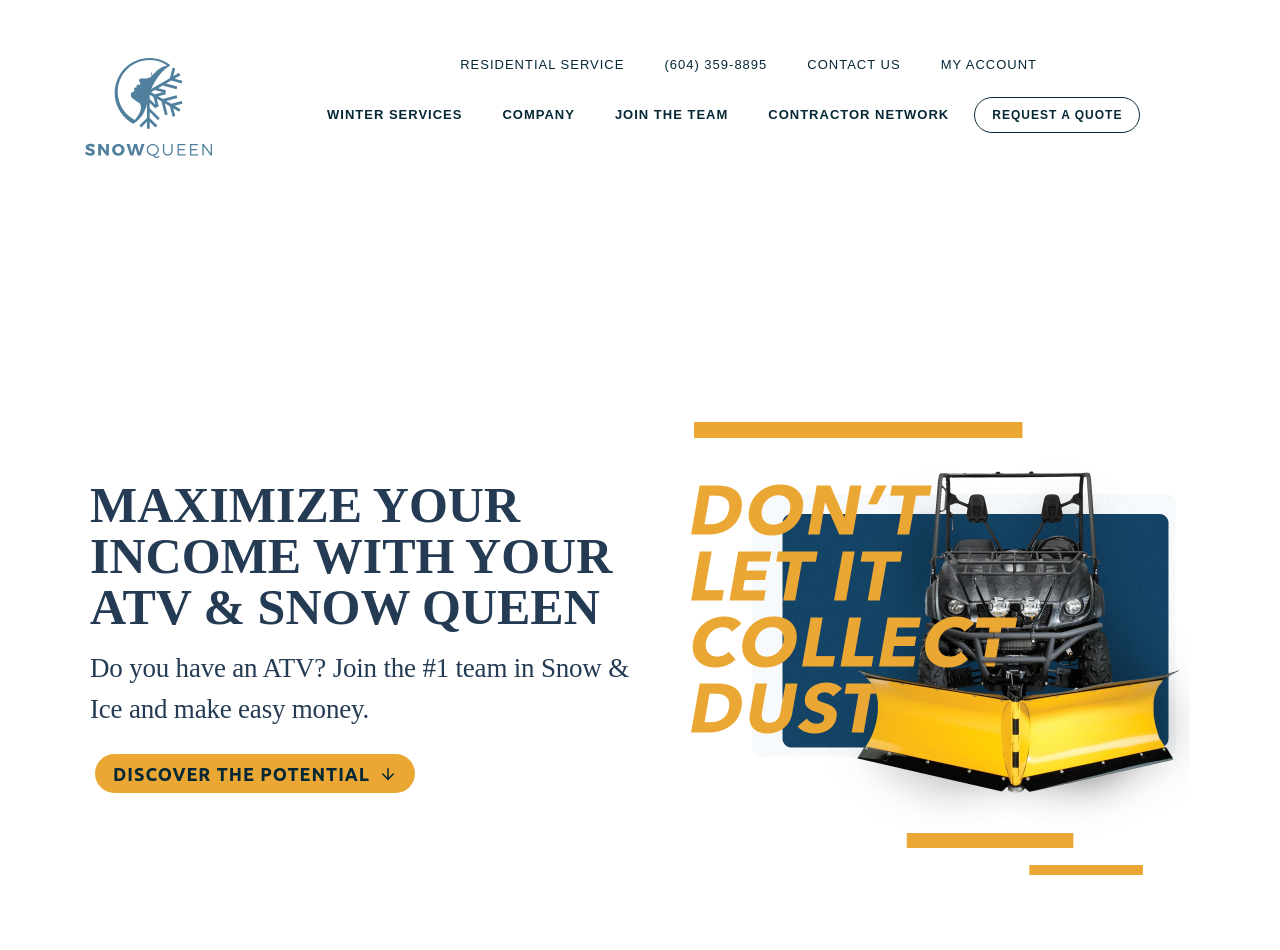Offer a meticulous caption that includes all visible features of the webpage.

The webpage is about Snow Queen, a company that helps individuals maximize their income by utilizing their all-terrain vehicles (ATVs) during the winter season. At the top left corner, there is a Snow Queen logo, which is an image linked to the company's homepage. 

Below the logo, there is a navigation menu with five links: RESIDENTIAL SERVICE, a phone number, CONTACT US, MY ACCOUNT, and WINTER SERVICES. These links are positioned horizontally, with the phone number and CONTACT US links situated in the middle. 

Further down, there are four more links: COMPANY, JOIN THE TEAM, CONTRACTOR NETWORK, and REQUEST A QUOTE. These links are also arranged horizontally, with REQUEST A QUOTE situated at the far right. 

The main content of the webpage is divided into two sections. The first section has two headings: "MAXIMIZE YOUR INCOME WITH YOUR ATV & SNOW QUEEN" and "Do you have an ATV? Join the #1 team in Snow & Ice and make easy money." These headings are positioned vertically, with the second heading below the first one. 

To the right of the headings, there is a large figure, which likely contains an image related to ATVs or winter services. Below the headings, there is a link "DISCOVER THE POTENTIAL", which is positioned horizontally and centered.